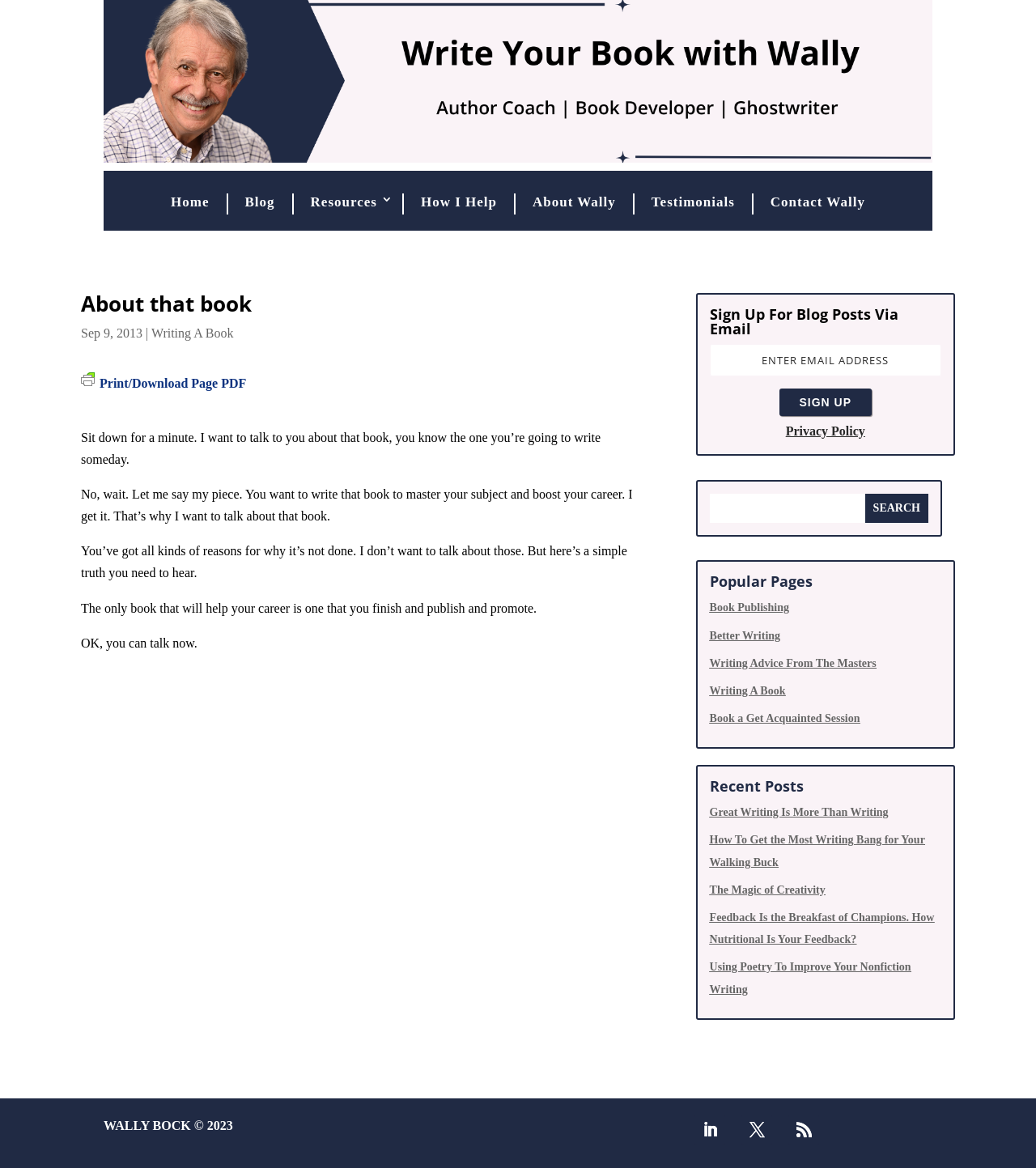Locate and generate the text content of the webpage's heading.

About that book